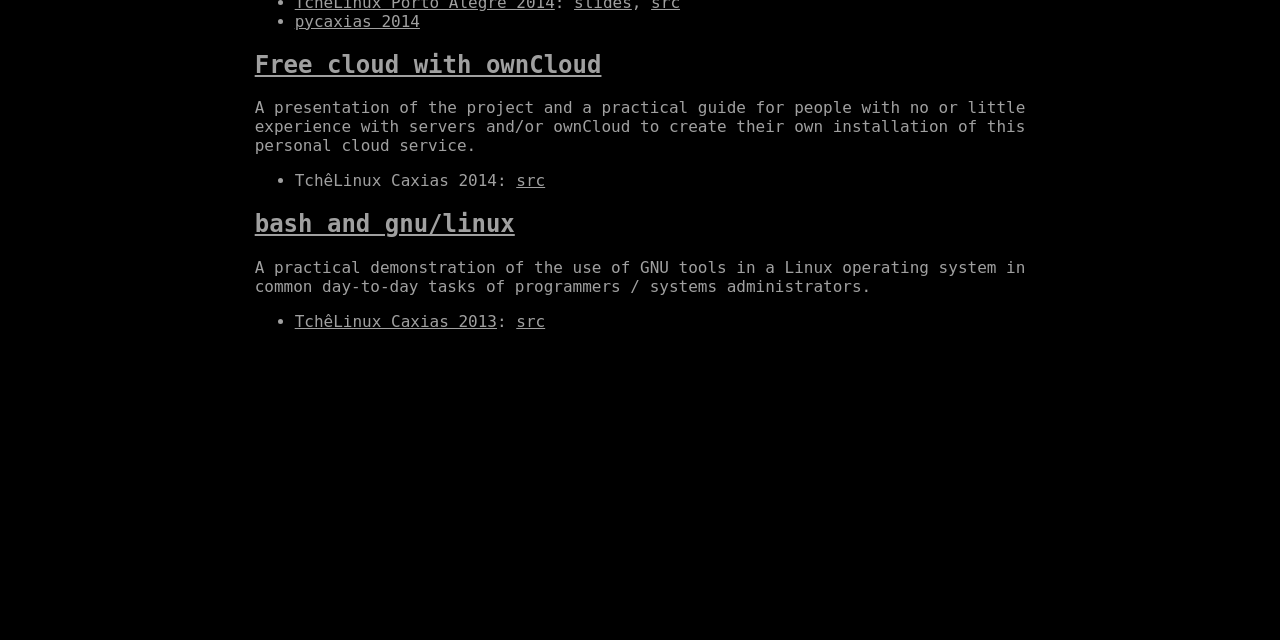Please provide the bounding box coordinates in the format (top-left x, top-left y, bottom-right x, bottom-right y). Remember, all values are floating point numbers between 0 and 1. What is the bounding box coordinate of the region described as: TchêLinux Caxias 2013

[0.23, 0.488, 0.388, 0.518]